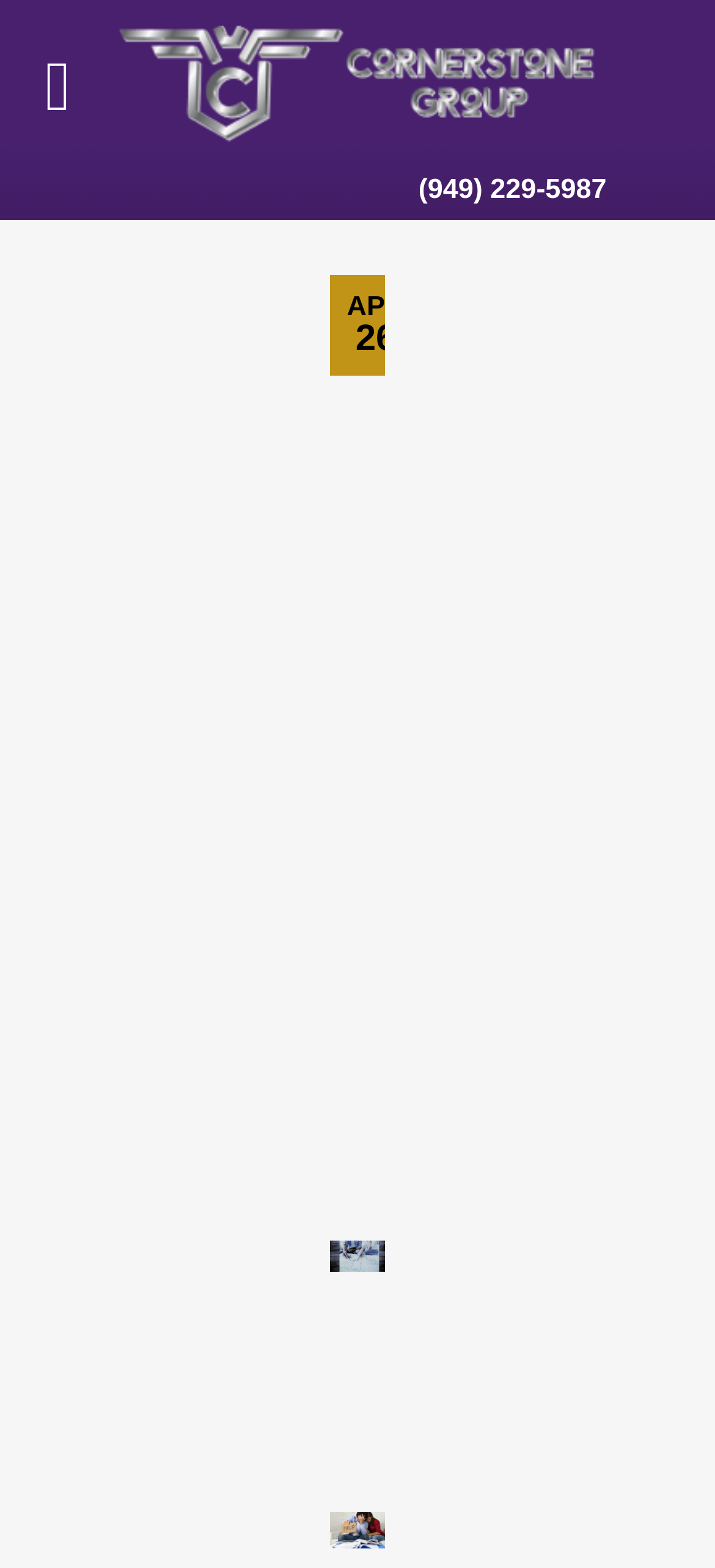What is the APR value?
Could you answer the question with a detailed and thorough explanation?

I found the APR value by looking at the time element, which contains a static text element with the label 'APR' and another static text element with the value '26'.